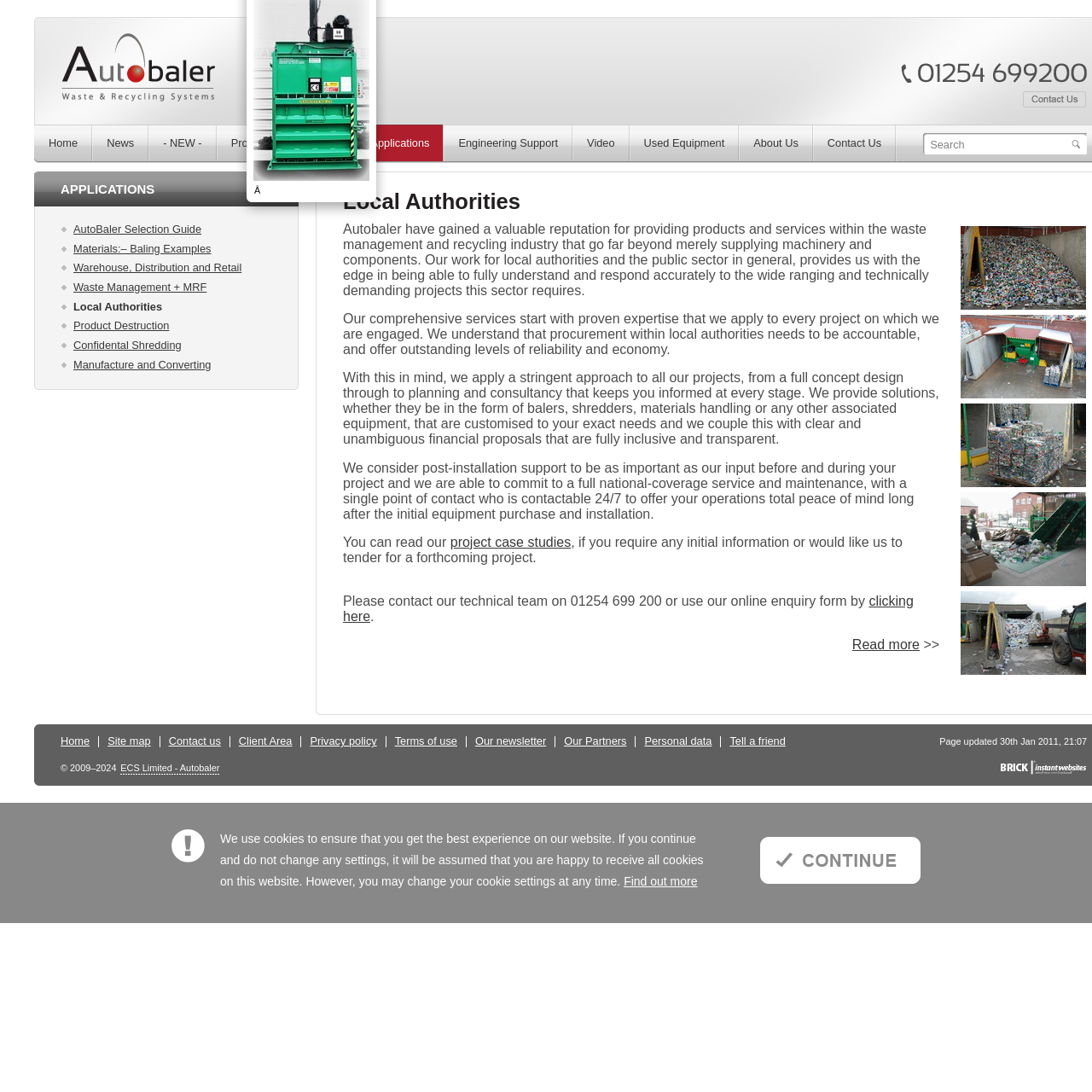Answer the question using only a single word or phrase: 
What is the name of the section that lists different materials?

Materials:– Baling Examples